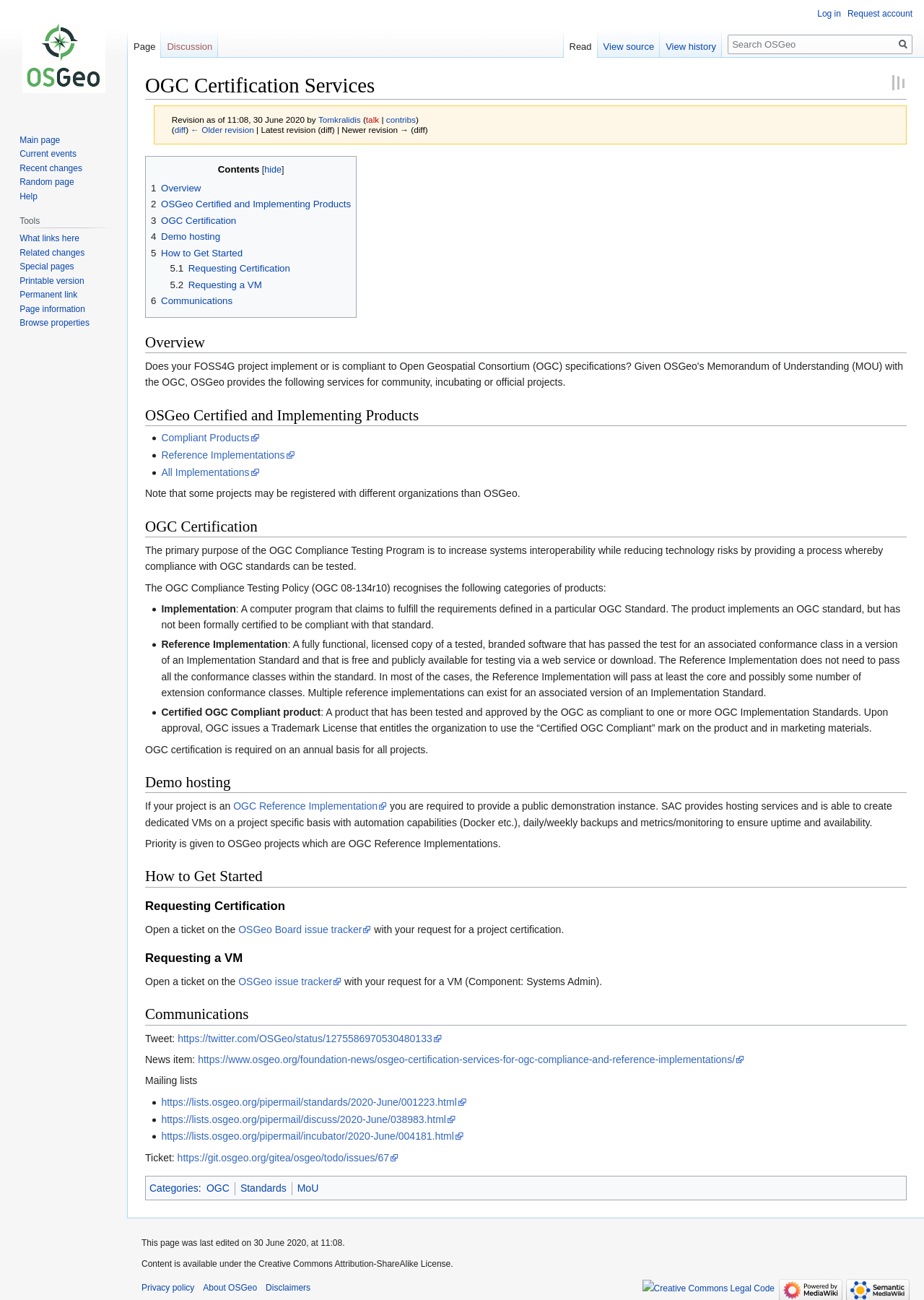What is the purpose of demo hosting?
Based on the image, give a one-word or short phrase answer.

Provide public demonstration instance